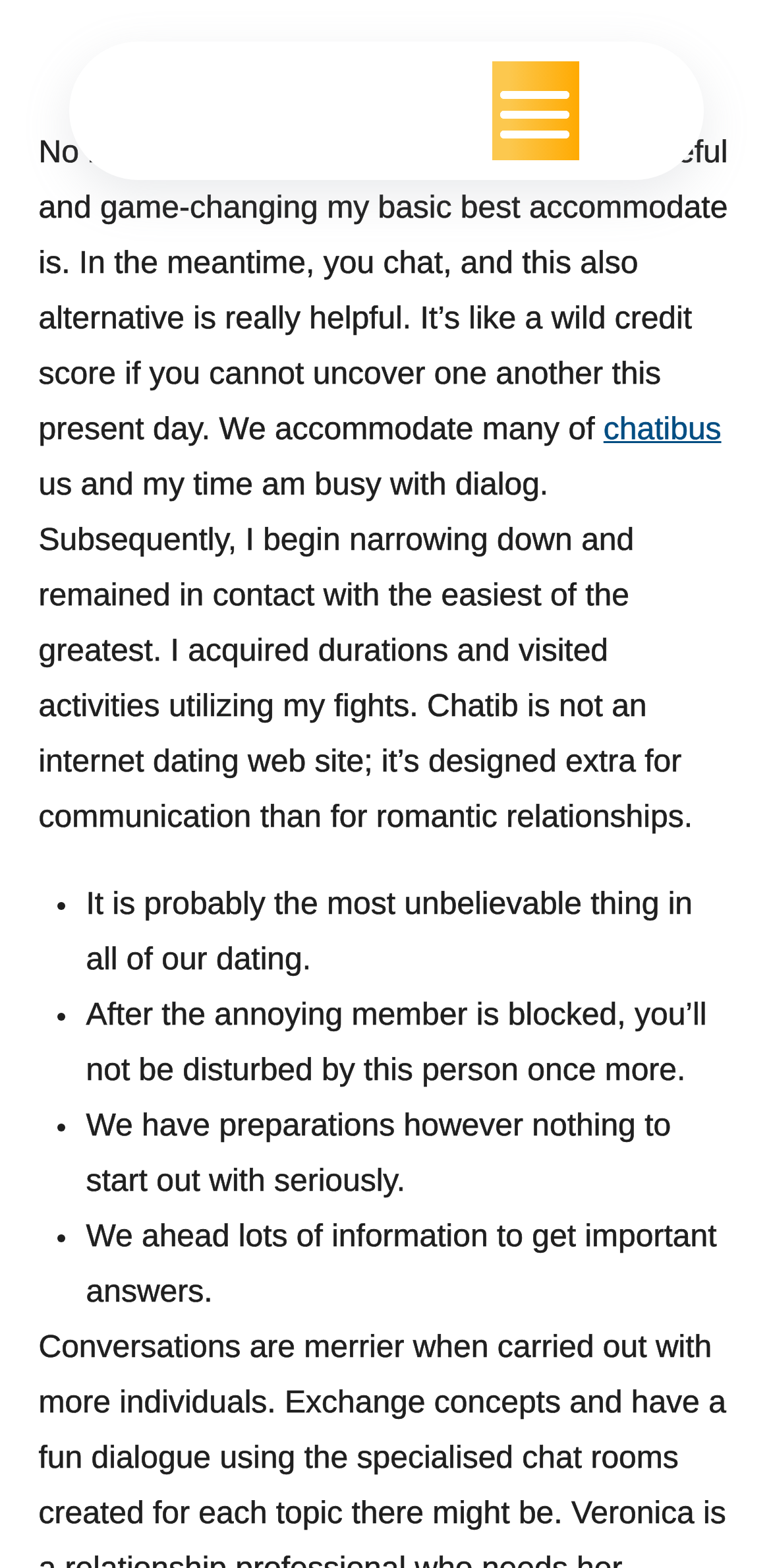Provide a thorough description of the webpage's content and layout.

The webpage is about reviewing and evaluating the legitimacy and safety of Chatib, a communication platform. At the top, there is a primary navigation menu. Below the navigation menu, there is a button with no text. 

To the right of the button, there is a block of text that describes a user's positive experience with Chatib, mentioning how it has been helpful in their communication. This text is followed by a link to "chatibus". 

Below the link, there is another block of text that explains the purpose of Chatib, which is designed for communication rather than romantic relationships. 

Underneath, there is a list of benefits or features of using Chatib, marked by bullet points. The list includes statements such as "It is probably the most unbelievable thing in all of our dating", "After the annoying member is blocked, you’ll not be disturbed by this person once more", "We have preparations however nothing to start out with seriously", and "We ahead lots of information to get important answers".